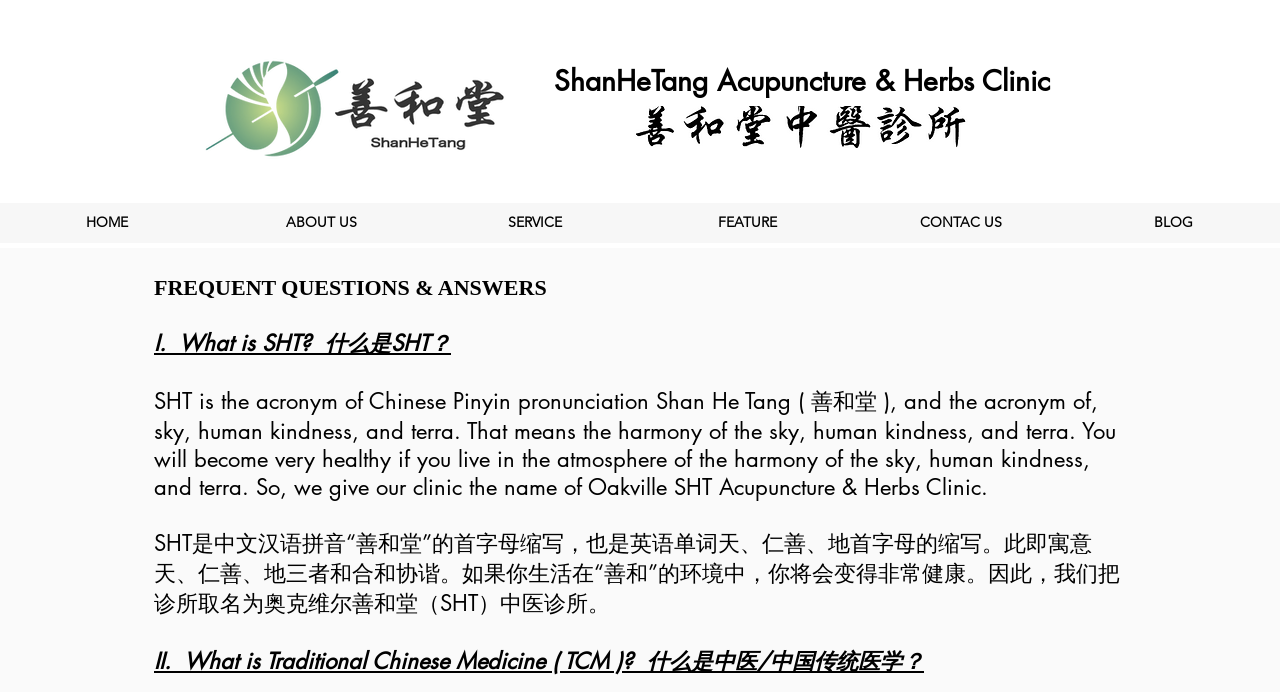Extract the primary headline from the webpage and present its text.

FREQUENT QUESTIONS & ANSWERS

I.  What is SHT?  什么是SHT？

SHT is the acronym of Chinese Pinyin pronunciation Shan He Tang ( 善和堂 ), and the acronym of, sky, human kindness, and terra. That means the harmony of the sky, human kindness, and terra. You will become very healthy if you live in the atmosphere of the harmony of the sky, human kindness, and terra. So, we give our clinic the name of Oakville SHT Acupuncture & Herbs Clinic.

SHT是中文汉语拼音“善和堂”的首字母缩写，也是英语单词天、仁善、地首字母的缩写。此即寓意天、仁善、地三者和合和协谐。如果你生活在“善和”的环境中，你将会变得非常健康。因此，我们把诊所取名为奥克维尔善和堂（SHT）中医诊所。

II.  What is Traditional Chinese Medicine ( TCM )?  什么是中医/中国传统医学？

Traditional Chinese Medicine(TCM) is one of the oldest, professional, continually practiced medicines in the world with its own unique theory system. Generally speaking, all forms of oriental medicine have their roots in TCM. It is a body of healthcare that includes acupuncture, moxibustion, herbal medicine, nutrition/food therapy, acupressure, cupping, etc. TCM is considered to be both holistic and natural medicine. The method of Chinese medicine diagnosis includes looking, listening/smelling, inquiring, and pulse-taking. Syndrome differentiation plays important role in TCM. It provides a different form of diagnosis and therapy to Allopathic Western Medicine.

中医拥有自身独特的医疗理论体系，是世界上最古老的、专业的、被持续运用的医学之一。一般来说，东方各种医学源自中国传统医学, 包括多种形式， 如针刺、灸疗、草药疗法、保健品或食品疗法、指压法、拔罐等。中医被认为既是整体医学，又是自然医学。中医诊断的方式包括望、听/闻、问、切，即四诊。症状的辩证，在中医诊治中起着重要作用。

Although the goals of TCM and Western medicine are the same, their ideas about what causes a disease, the nature of the disease itself, and the process used to regain health are very different. The physician usually learns that the disease needs to be cured by prescribing medicine or by surgery.

尽管中医与西医目的相同， 但他们对病因、疾病本身的性质，和治疗以致恢复健康的过程的看法是截然不同的。西医往往认为，病症必须通过处方用药或者外科手术才能治愈。

There is nothing inherently wrong with this approach. It often works. But why does TCM succeed where western medicine fails in some cases? What is it about acupuncture and herbal medicine that can result in relief of symptoms or even a cure that is lacking in western medicine for some cases?  

用这种方法诊治往往没有问题，且经常会见疗效。但是为什么有些病例西医束手无策而中医却能妙手回春呢？针灸和中草药凭什么东西就能使某些病例的症状缓解甚至治愈呢？而西医中就往往缺乏这些东西。

Although the goal of TCM is to cure a patient, the doctor of TCM attempts to do this by treating the whole person, taking into account the various attributes of an individual that, when combined, account for a person being sick or healthy. People are not, according to TCM, represented solely by their illness, but by the accumulation of every human interaction engaged in from the moment of their birth and by the culture they are exposed to. The emotional experiences, eating habits, work habits, work and living environment, personal habits, and social network all contribute to their disease and are factors that, when changed appropriately, may lead to regained health.

尽管中医的目的是治好病人的某种病，但是中医大夫在诊治时会尽量考虑病人各方面的症状和情况（这些症状和情况综合起来可以诊断一个人健康与否），对病人进行全面诊治，而不是局部诊治和将病治病。 中医认为，人人不仅仅单纯受疾病的的影响，还要受自出生以来人际交往和所处的文化背景的影响。情绪体验，饮食习惯，工作习惯，工作和生活环境，个人习惯和社交网络等所有有助于治愈疾病的因素，一旦发生正确的改变，就可以导致恢复健康。

Western treatment typically interferes with the disease process to stop it or interferes with the physiological process to mask symptoms. In the end, the body must heal from the treatment as well as the illness.  

通常，西医治疗是介入疾病过程以阻止疾病，或者是介入生理过程以掩饰症状。最终身体必须通过治疗治愈疾病。

The power and effectiveness of TCM are evidenced by its long history of continued success. More than a quarter of the world’s population regularly uses TCM including acupuncture and Chinese herbal remedies as part of their health care regimen. Chinese medicine is the only form of classical medicine that is regularly and continuously used outside of its country of origin.

中医的功力和有效性经过长久而持续的成功史实得以凸显。世界上超过四分之一的人口常常使用中医治疗，包括针灸和中草药，他们把中医作为健康养生的一部分。中医是世界上唯一的在其发源国以外的地区被人们定期和持续运用的传统医学形式。

The only diagnostic tools used by doctors of Chinese medicine are the “Four Examinations”: 1. Observing 2. Listening/Smelling 3. Questioning 4. Palpating. This method of diagnosis dates back over 3,000 years, and although it may seem quite simple, is far from simplistic. Each of the Four Examinations can take years to master, and the astute practitioner uses them to arrive at a differential diagnosis.  With the advent of technology—as amazing, necessary, and beneficial as can be—there seems to be a direct correlation between advances in technology and a decline in doctor sensitivity to the patient, and thus, misdiagnosis. The experienced doctor must use his or her own interpretive skills and consider not only what the patient reports to them about their condition, but also what they reveal without meaning too and what they don’t express.


传统中医的诊断方法是“四诊”: 即1望诊、2闻诊、3问诊、4切诊。这种诊断方法可以追溯到3000多年以前的中国古代，虽然看似比较简单，但实际上一点也不容易。四诊中的每种诊断方法都需要多年的行医经验的积累才能熟练掌握，只有熟练的中医师uny才会使用此法得出辨证的诊断结果。随着非常神奇的、必要的、有益的技术的出现，似乎可以以为技术先进了，就会意味着大夫诊断病人能力的下降，从而会导致误诊。有经验的中医大夫必须运用其熟练的诊断技巧充分考虑到病人全面的身体状况，不仅包括病人有意反映出来的情况，而且包括无意反映出来的情况，还有没有表达出来的情况。
﻿
 
III.  What is Acupuncture?  什么是针刺疗法？

Acupuncture is a part of the healing art of Traditional Chinese Medicine (TCM) which mainly includes acupuncture and Chinese herbal remedy so that acupuncture follows the principle of TCM to diagnose and treat patients.

针刺疗法是中医疗法的一部分，中医疗法主要包括针刺和中草药疗法。因此，针刺疗法在诊治病人时遵循与中医一样的诊治原理。

The principle of TCM is based on the ancient Chinese philosophic belief that the body must be treated in a holistic manner. Thus it is the whole body that must be treated rather than just the symptoms. The focus is on balancing the body's energy and invigorating the body's immune system. This is especially effective for many chronic problems.

中医的基本原理以中国古代哲学信仰为基础，认为身体必须全面诊治。因此中医是对身体进行全面治疗而不仅仅是对诊治疗。中医治疗原则的核心是调节身体能量、激活身体免疫系统。这一点对许多慢性病症尤为有效。

Acupuncture involves the insertion of thin disposable steel needles into the body's vital energy points. The aim is to regulate the channels of Qi (energy), re-establish the balance of energy, and relieve pain. It is particularly effective for arthritis, muscular pain, depression, and surprisingly, it helps to stop smoking. Many people also have acupuncture as a preventive treatment or because they feel unwell in themselves but are not ill in Western medicine.

针刺疗法是指将一次性的纤细的钢针刺入人体的关键穴位。目的是活经通络或通调气脉，恢复能量平衡，解除病痛。它尤其对关节炎、肌肉痛、抑郁症等疗效明显。另外，令人惊奇的是它还可以帮助戒烟。很多人把做针刺当作是一种预防性治疗，因为他们在自身觉得不舒服时，西医认为没有生病，只能求助于中医进行治疗。

Only high-quality disposable needles are being used in the clinic. When the practitioner carefully inserts the needles you may feel a slight tingling sensation. Sometimes you might feel numbness at the point of entry or an energy transfer along the meridian to another part of the body.

诊室里使用一次性的高品质的针刺针具。针灸师在病人身上某个穴位小心进针时，病人可能会感觉到很轻微的麻痛。有时在针进入穴位时病人可能会感到有麻感。

There are various other techniques based on the principle of acupuncture. These include Auriculo-Acupuncture and Electro-Acupuncture. Auriculo-Acupuncture concentrates on the application of specific points in the ears. It is more effective in some particular conditions such as addictions, insomnia, stress, etc. Both Auriculo-Acupuncture and Electro-Acupuncture can be applied with or without needles.   
 
IV.  What is Moxibustion?  什么是灸疗法？

Moxibustion is a TCM therapy in which Chinese herbs ( Mugwort ) are used to heat specific points on the body. This therapy works in conjunction with acupuncture and acupressure and helps invigorate the body's Qi. It is especially helpful for persons with a chronic sensitivity to cold.

灸疗法是一种中医治疗方法，用中草药（艾蒿）对身体的某些特殊学位进行加热治疗。这种疗法与针灸和穴位按摩相结合，有助于益气。

V.   What is Chinese herbal medicine?  什么是中草药？

Chinese herbal medicine can be internally or externally used. Most herbal medicine is from the root, leaf, stalk, or seeds from some kind of plant. It's pretty natural. There are different types of Chinese herbal medicine, Chinese patent medicine, extract herbal medicine, and raw herbal medicine. The instruction of the TCM practitioner is necessary before you use it.

中草药可以口服, 也可以外用。大多数中草药来自一些植物的根、叶、茎或种子。它们是很自然的。中草药种类多样, 如中成药、粉剂和颗粒剂等提取物和饮片等。中草药在使用前, 中医师的医嘱是必要的。

Chinese herbal medicine is the major component in the system of Traditional Chinese Medicine. Herbal medicine consists of a huge collection of plants and other materials such as insects or minerals that have different effects on our bodies. When knowledgeably used, herbal medicine can have dramatic healing effects.

中草药是传统中医体系的主要组成部分。草药方剂由一些植物类、虫类和矿物类等物质组成, 这些物质对danji身体的疗效各不相同。
如使用合理, 草药方剂会凸显疗效。

How does Chinese Herbal Medicine work? The practice of Chinese herbal medicine is an art, for the combination of herbs into just the right formula takes a significant amount of skill and knowledge. A formula may contain up to 10-15 herbs. Each formula consists of a chief herb, a few herbs to assist effect.

中草药是如何起效的呢? 中草药的临床治疗是一门复杂的技术活, 将中草药配伍成准确的配方需要大量的技能和知识。 一个配方可以包括10-15种单剂草药。每个方剂由君药/主药和臣药/副药组成,臣药辅佐君药才能起效。

For example, the "chief herb" is the most important ingredient and holds the therapeutic focus of the entire formula. The deputy assists the chief in its duties by supplementing the focused approach or by treating secondary conditions. The assistant may foster the synergistic workings of the formula or assist in the prevention of possible toxic side effects, while the envoy may direct the formula to a specific body area or harmonize the actions of the other ingredients.

例如, 主药是配方最重要的成分, 紧扣全方的治疗重点。副药通过补充集中的办法或治疗次要症状来协助主药发挥作用。副药可促进配方的协同作用或协助预防可能产生的毒副作用，而主药可将配方引导到特定的身体部位或协调配方的其它成分发挥作用。

Chinese herbal medicine is traditionally used for internal organ imbalances. It is often used as a complement to acupuncture, and the two are often used in the same treatment. Each system affects the Qi of the body in specific ways. In many instances, herbal remedies are used to supplement the body's Qi, and acupuncture is used to manipulate Qi, focusing it where it is needed. 

传统上讲, 中草药用于治疗内脏功能失衡。中草药常作为针灸的辅助疗法, 两者常并用于同一病症治疗中。每个系统都以特定的方式影响身体的气/能量。在许多情况下，草药被用来补充身体的气，而针灸被用来控制气，集中在它需要的地方。
​
The Chinese herbs are safe and effective. As early as 3000BCE, the Chinese Pharmacopoeia began to be documented and continued to expand until over 3500 herbs were well researched and recorded. Most of them are made from plants. They are whole food, naturally made, and with minimum Side Effects.

中草药治疗不仅安全而且有效。早在公元前3000年，《中国药典》就开始有文献记载，并不断扩大，研究和记录的草药超过3500种。大多数中草药由植物炮制。它们是天然食品, 副作用很小。

Chinese Medicine practitioners treat the patient, not the disease, and the herbal medicine has to be customized to suit the needs of an individual. Herbs can be natural or cultured, nowadays cultured mostly. There are over 2,000 different kinds of herbs of which about 400 are commonly used.

中医师治疗的是病人, 不是疾病, 草药必须根据个人的需要而特别定制。草药可以是天然的，也可以是人工养殖的，现在大多是人工养殖的。有2000多种草药, 其中约400种常用。

VI.  What is Cupping Therapy?  什么是拔罐疗法？

Cupping is similar to scrubbing but is more point-specific. This method stimulates the acupuncture points by applying suction through a glass cup. The functions of cupping are improving circulation, clearing toxins, strengthening the body, balancing the internal organs, and reducing pain caused by blood or Qi stagnation. 

拔罐类似于搓擦，但更有针对性。这种疗法通过吸力用玻璃杯来刺激穴位。拔罐的作用是改善血液循环，排毒，强健身体，平衡脏腑，减轻因气血瘀滞而引起的疼痛。

VII.  What is Tui Na?  什么是推拿？

Tui Na is an ancient Chinese healing art of using applied pressure on specific points on the body to relieve common ailments and discomfort. Acupressure is based on the same concept of meridians and acupoints as acupuncture, but fingertip pressure is used rather than needles. The aim is also the same, to balance the flow of energy or Qi within the meridians, creating healthy functioning of the internal organs and preventing or curing disease. During treatment, the practitioner determines the correct points to use in relation to the ailment(s) and then places gentle pressure on the area(s) using the tips of the index or middle fingers, the thumb, or the edge of the fingernail. The pressure must be even and is most often applied in the direction of the flow of the meridian. Small rotations may accompany the pressure and depend on the condition, the effects may be felt immediately (as in the case of blocked sinuses).

推拿是中国古代的一种治疗方式，通过按压身体的特定穴位来缓解常见的身体疾病和不适。穴位按压是基于与针灸相同的经络和穴位概念，但是使用指尖压力，而不是针。目的也是一样的，就是平衡经络内的能量或气的流动，创造内部器官的健康功能，预防或治疗疾病。在治疗过程中，医生根据病情确定正确的要推拿的穴位，然后用食指、中指、拇指或手指甲的边缘等推拿技巧轻轻按压患处。压力必须是均匀的，而且通常施加在经络流动的方向上。轻微的旋转可能伴随着压力，根据病情，效果可能会立即被患者感觉到(如鼻窦堵塞的情况)。

 VIII.  What is Gua Sha Therapy / Skin Scraping Therapy?  什么是刮痧疗法？
 
Gua Sha is a traditional Chinese medicine (TCM)  therapy using a jade board scrape on the body to promote blood circulation and remove toxic heat, blood and lymph. From a TCM point of view, our body needs a constant and vigorous movement of energy ("Qi") to keep us healthy and alive. But if there is a presence of toxins, "Sha" will be formed and caused congestion in the circulation. In Chines...e, "Gua" means scrape or rub over the skin, and “Gua Sha” means toxins are being brought to the surface by the rubbing (thus it restores and rebalances "Qi" circulation in the body).
 
刮沙是一种传统中医疗法，用玉板刮在身体上，促进血液循环，清热解毒，清血解毒，清淋巴解毒。从中医的观点来看，我们的身体需要持续而有力的能量运动(“气”)来使我们保持健康和充满活力。
​
If Gua Sha is performed on the body, as aftermath, blood stasis in the subcutaneous tissue will be raised and brought out by Gua Sha shown as petechiae, which shall fade away in 2-5 days. Note that the petechiae are actually the “Sha” that causes the health issues.

如果在身体上刮痧，其后果是皮下组织瘀血被刮起并带出，表现为瘀点，2-5天后消退。请注意，瘀点实际上是导致健康问题的“Sha”。

Gua Sha is simple, scientific, effective, and safe, as it has no side effects. It has been practiced for more than 25 centuries by Chinese people and is a precious heritage of TCM. Traditionally, Gua Sha can be performed when a patient has pain due to an acute or chronic disorder, or a knotty feeling in the muscles. However, nowadays, since more and more people are seeking effective and safe ways to make them look better and stay younger, Gua Sha is systematically developed and getting popular in China recently for medical cosmetology. This holistic beauty therapy can balance, restore and rejuvenate the skin condition without leaving any signs of petechiae, and without the use of chemical acids, microdermabrasion, Bottom drug injection, or painful cosmetic surgery. It not only promotes blood and "Qi" circulation but also accelerates skin cell regeneration, improves skin absorption, and prevents aging.

The following effects will be seen immediately after Gua Sha therapy: reduced qq/eye bags/puffiness; reduced fine lines/wrinkles; improved uneven tone; smoother and radiant skin; smaller pores; lightened freckles/dark spots; lifted and firmer skin; reduced double chin/refined face shape.

Essentially, Gua Sha therapy addresses underlying causes, like digestive problems, emotional stress, hormonal imbalance, which become reflected in the face through puffiness, dark circles around the eyes, dryness or dullness of the skin, sagging skin, drooping eyelids, blemishes, acne, fine and deep wrinkles, pigmentations. Gua Sha is performed by applying gentle scraping with some unique shaped jade boards and natural oil and cream on specific points so that it is guaranteed that it is not painful and there is no petechiae or any red spots left on the face.

IX.  What is Traditional Chinese Food Therapy?  什么是中医食疗？

In Chinese Medicine theory, we are sick because our body loses the balance between "Yin" and "Yang". Four basic factors determine health and well-being, they are lifestyle, diet, exercise, and mind. Diet is most important because diet is considered the primary cause of sickness as well as the main reason for longevity and health. We are sick because our body is not in balance. Traditional Chinese food therapy is a practice of healing using natural foods instead of medication. It is a modality of Traditional Chinese Medicine, also known as Chinese nutrition therapy.

在中医理论中，我们生病是因为我们的身体失去了“阴”和“阳”的平衡。决定健康和幸福的四个基本因素是:生活方式、饮食、锻炼和心理。饮食最为重要，因为饮食被认为是疾病的主要原因，也是长寿和健康的主要原因。中国传统食疗是用天然食物代替药物治疗的一种治疗方法。它是中医的一种疗法，也被称为中式营养疗法。

A proper diet is a good medicine with treatment effects. Food can be used to adjust the imbalance of Yin and Yang. Learning dietetic therapy of Chinese Medicine is a good way to treat and prevent diseases. Cooking not only meets the needs to fill up the stomach but also can become good medicine

Traditional Chinese food therapy dates back as early as 2000 BC. Neighing, the "Yellow Emperor's Classic of Internal Medicine", written around 300 BC, was the most important in forming the basic theory of Chinese food therapy. It classified food into four "food groups", and "five tastes" by the natures and characteristics.

Food plays an important role in Chinese culture. Cooking good food for family members is pride and duty for most women. Children are brought up with general knowledge of the nature of their daily foods. Dietary restriction is commonly understood and observed. Eating well and healthy is almost a national obsession and definitely the most valued activity of family life.

X.   Can Acupuncture and Chinese herbal medicine be used for illness prevention?  针灸和中草药能预防疾病吗？

Acupuncture and Chinese herbal medicine can deal effectively with many acute conditions as well as chronic ones, but they have the further strength of being able to stop the start of trouble before the acute phase begins- by identifying the tendencies that could develop into illness. Treatment at this stage ensures that, as far as possible, everything can be kept on the best lines for optimum health.

XI.   What symptoms can acupuncture treat?  针灸可以治疗哪些病症？

A series of controlled studies have shown evidence for the effectiveness of acupuncture in the treatment of a variety of conditions, including insomnia, allergy, skin problem, stress, depression, infertility, menopause syndrome, etc. Studies on acupuncture have also shown positive results in the areas of chronic pain and addiction management, the two areas where western medicine is very limited.

XII.   How many treatments do I need?  我需要做多少次治疗？

It depends on individual health conditions such as your age, how long you have had this suffering and your body's response. Acupuncture and Chinese herbal medicine can assist your body to make some changes gradually. We will offer you the best guide for the length of the treatment according to your health condition in the first consultation.

这取决于个人的健康状况，比如年龄、患病时间以及身体的反应。

XIII.  Is acupuncture treatment safe?  针灸治疗安全吗？

Acupuncture needles are metallic, solid, and hair-thin. People experience acupuncture differently, but, most feel no or minimal pain as the needles are inserted. Rarely, people may feel mild soreness and pain during treatment. Acupuncture performed by a skilled and qualified practitioner is safe, comfortable, and highly effective for many conditions.

XIV.  Can I get positive results the right way?  我能很快获得好的疗效吗？

It's hard to say, but generally speaking, the positive results will be produced after three treatments. We can give you some advice about that on the first visit.

这一点不好妄说，但是一般来说，三次治疗后有开始起疗效。在您首诊时我们会给您一些有关如何治疗的医嘱。